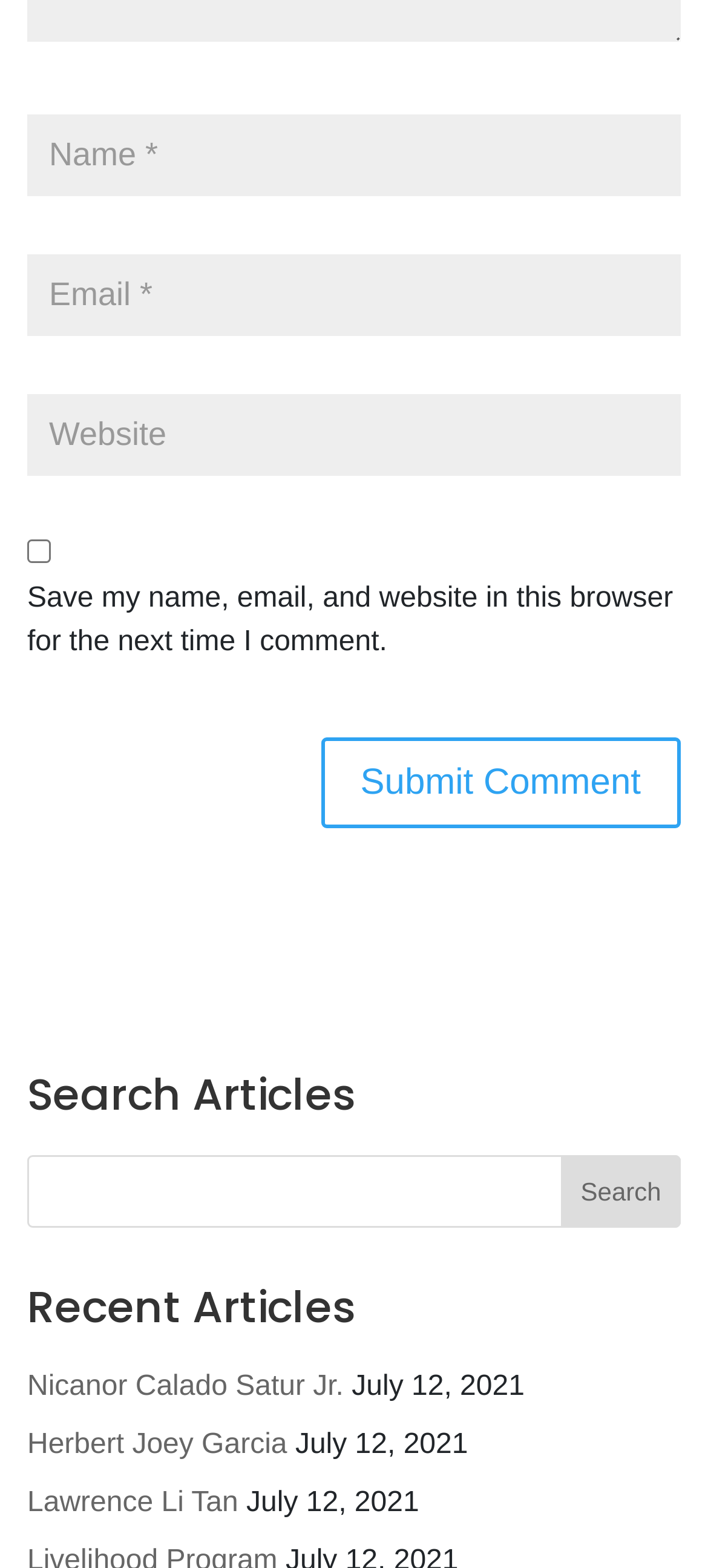Use one word or a short phrase to answer the question provided: 
What is the purpose of the first textbox?

Enter name